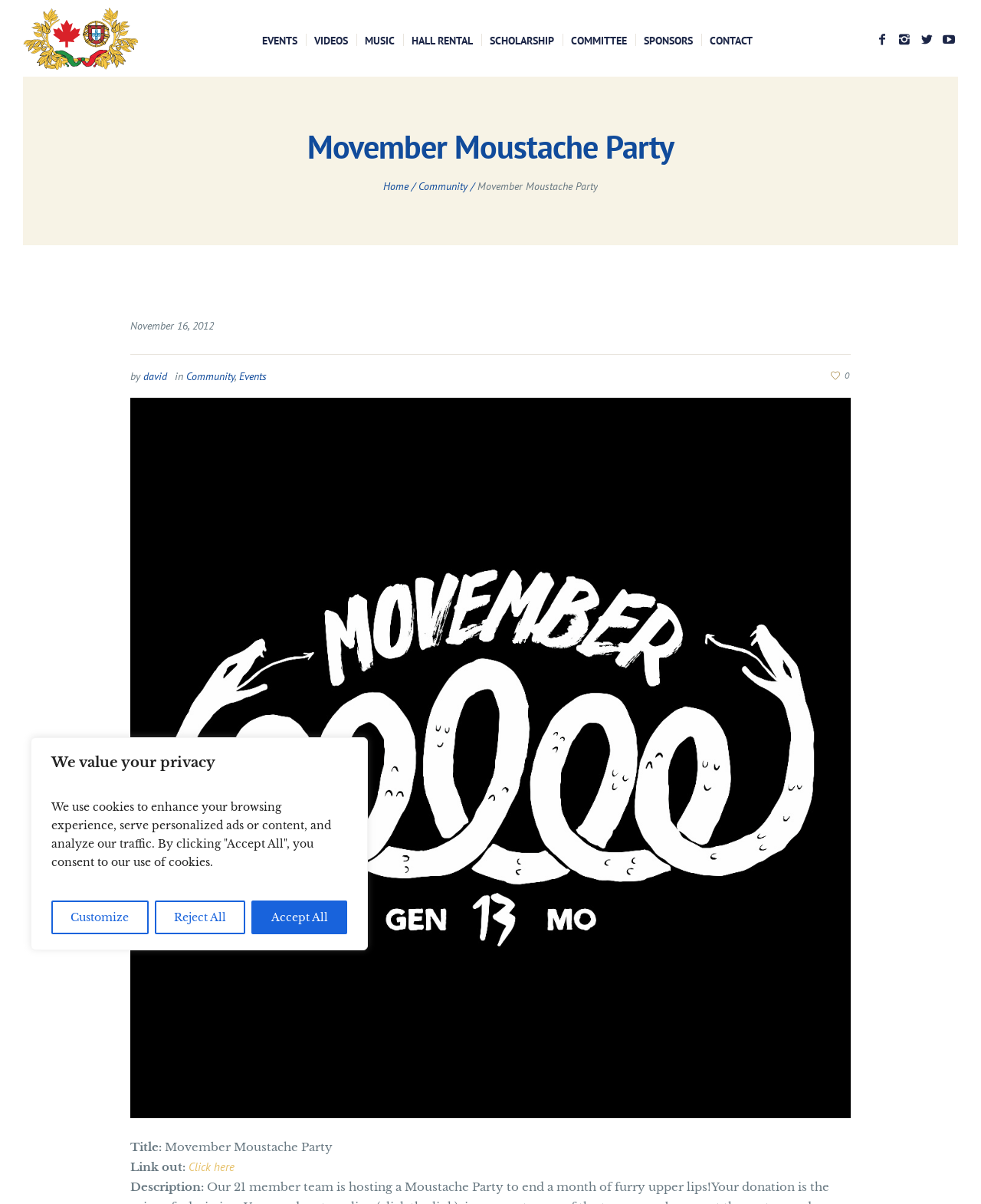Who is the author of the event?
Utilize the information in the image to give a detailed answer to the question.

I found the answer by looking at the link element with the text 'david' which is located near the top of the webpage, indicating that it is the author of the event.